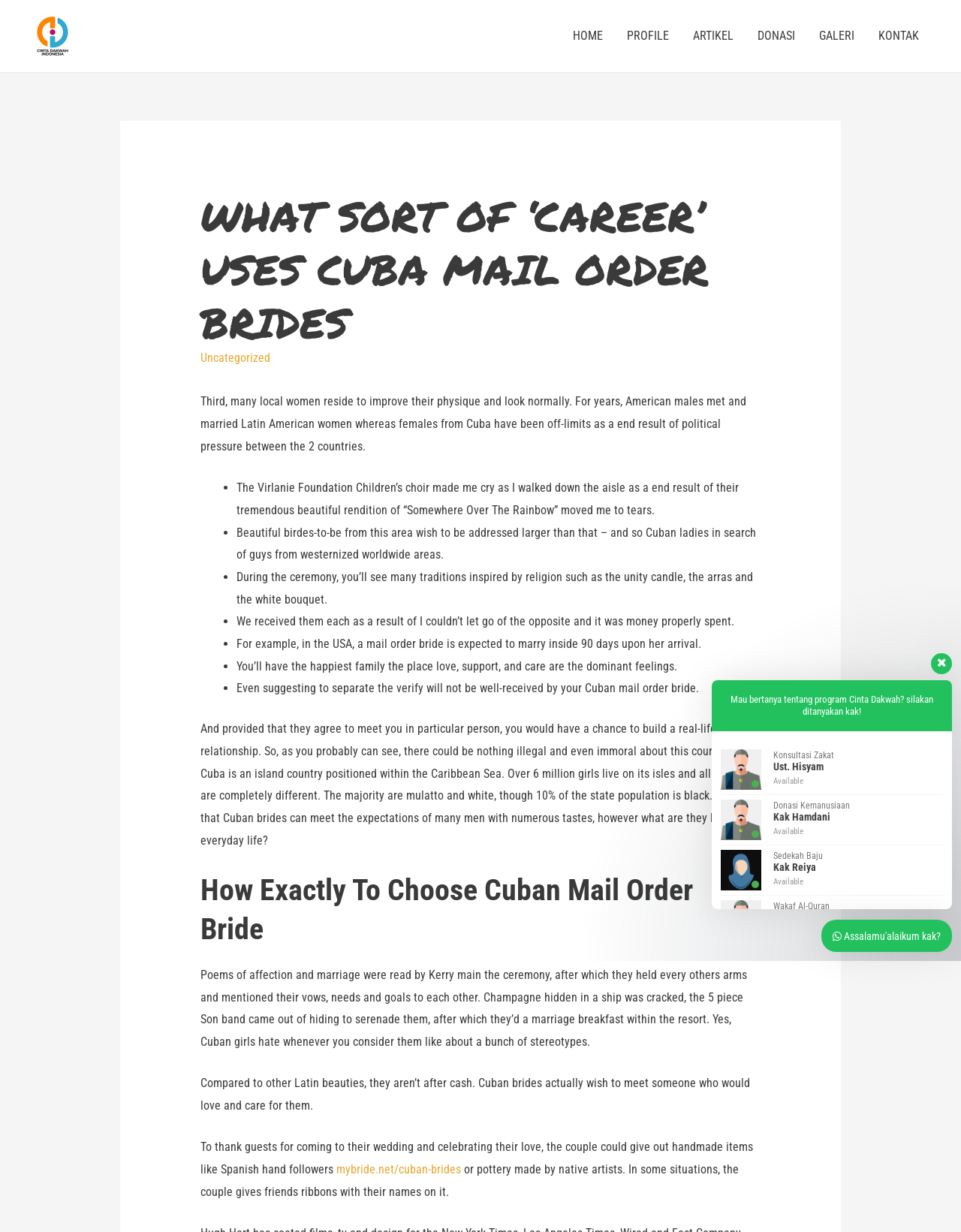Please provide a detailed answer to the question below based on the screenshot: 
What is the expectation of a mail order bride in the USA?

According to the text, in the USA, a mail order bride is expected to marry within 90 days upon her arrival, implying that there is a time constraint for the bride to settle down with her partner.